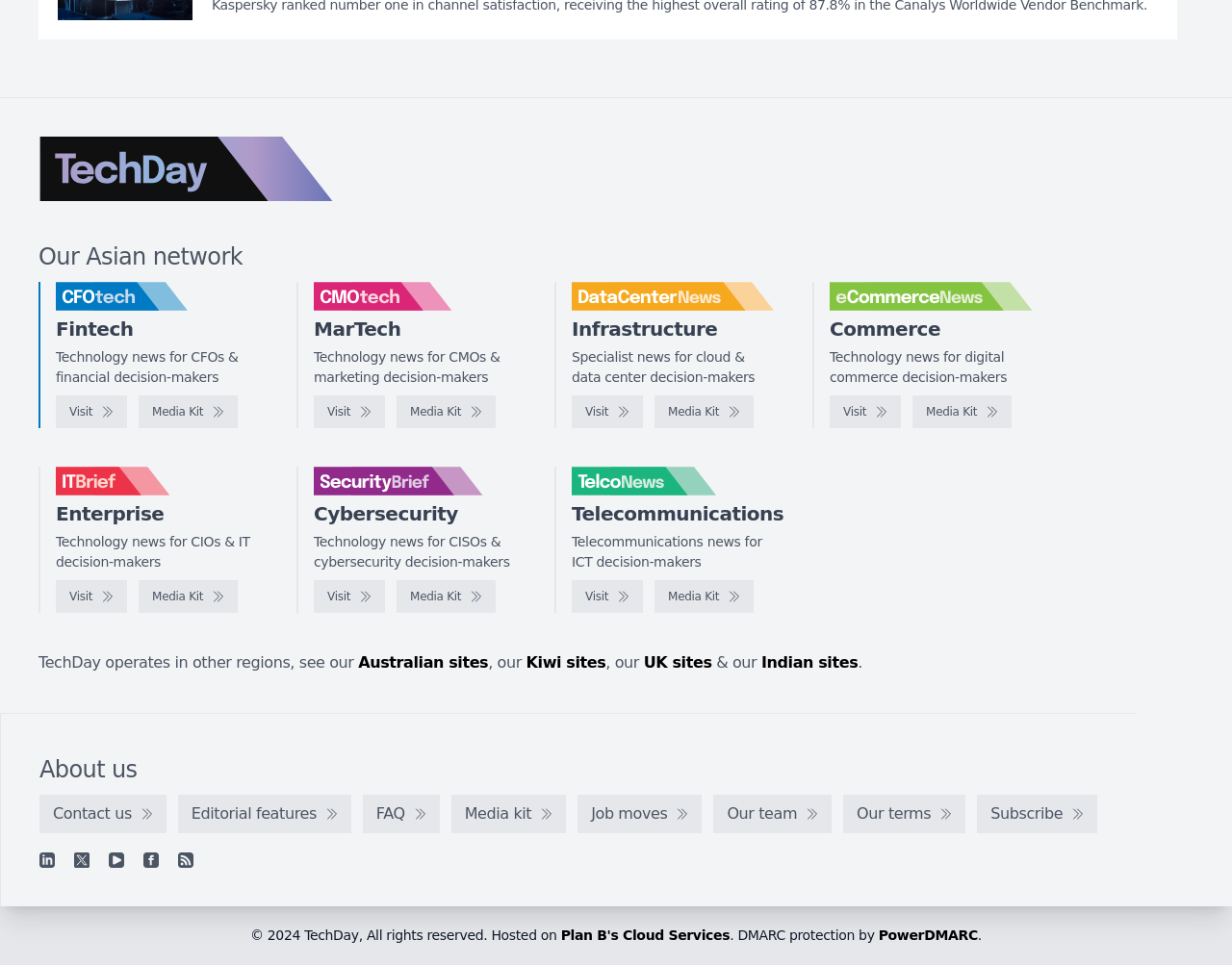How many types of news does the website provide?
Answer the question with just one word or phrase using the image.

7